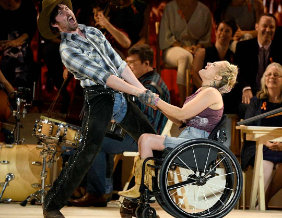What is the male performer wearing?
Refer to the image and give a detailed answer to the question.

The caption describes the male performer's attire as casual, consisting of a plaid shirt and a cowboy hat, which adds to the lively and expressive atmosphere of the performance.